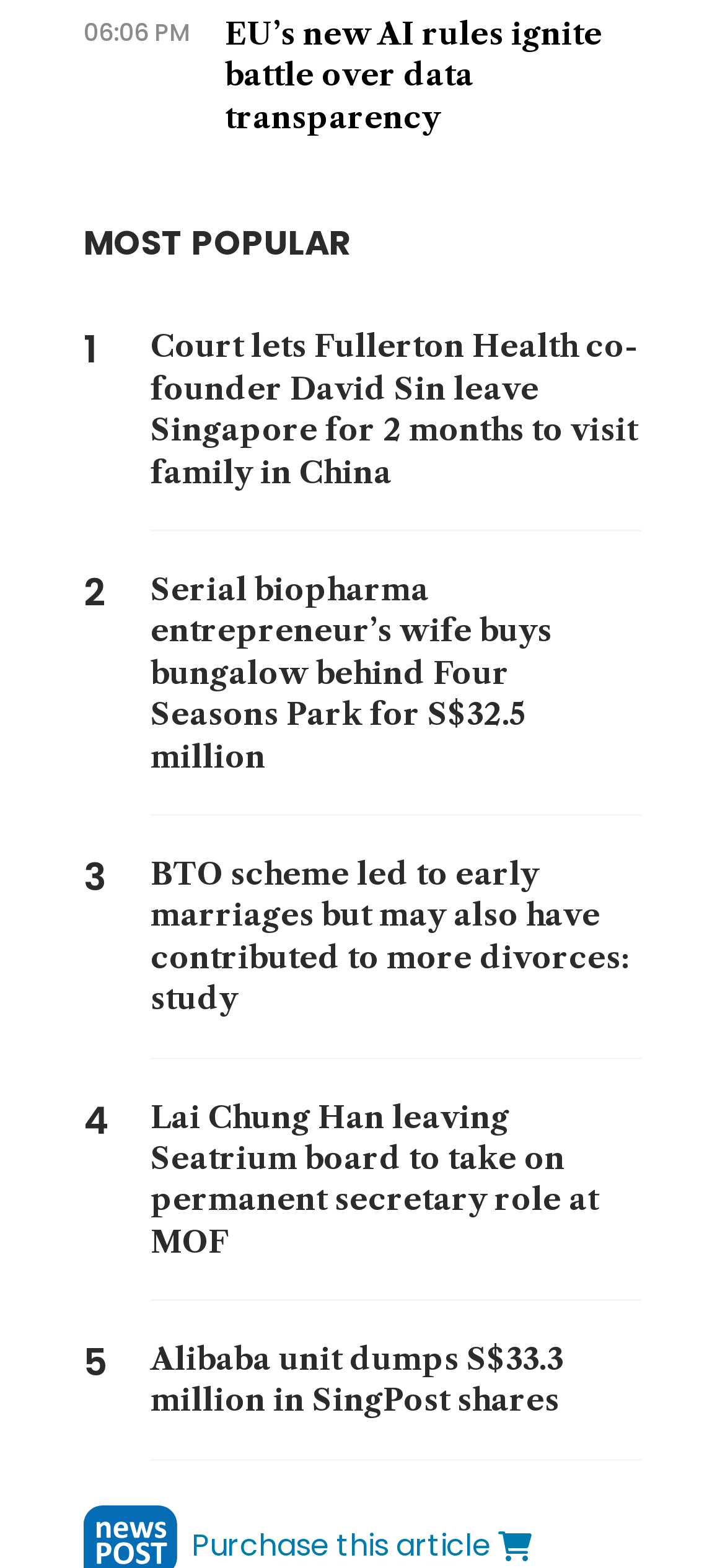Identify the bounding box coordinates of the region that needs to be clicked to carry out this instruction: "view contributor profile". Provide these coordinates as four float numbers ranging from 0 to 1, i.e., [left, top, right, bottom].

None